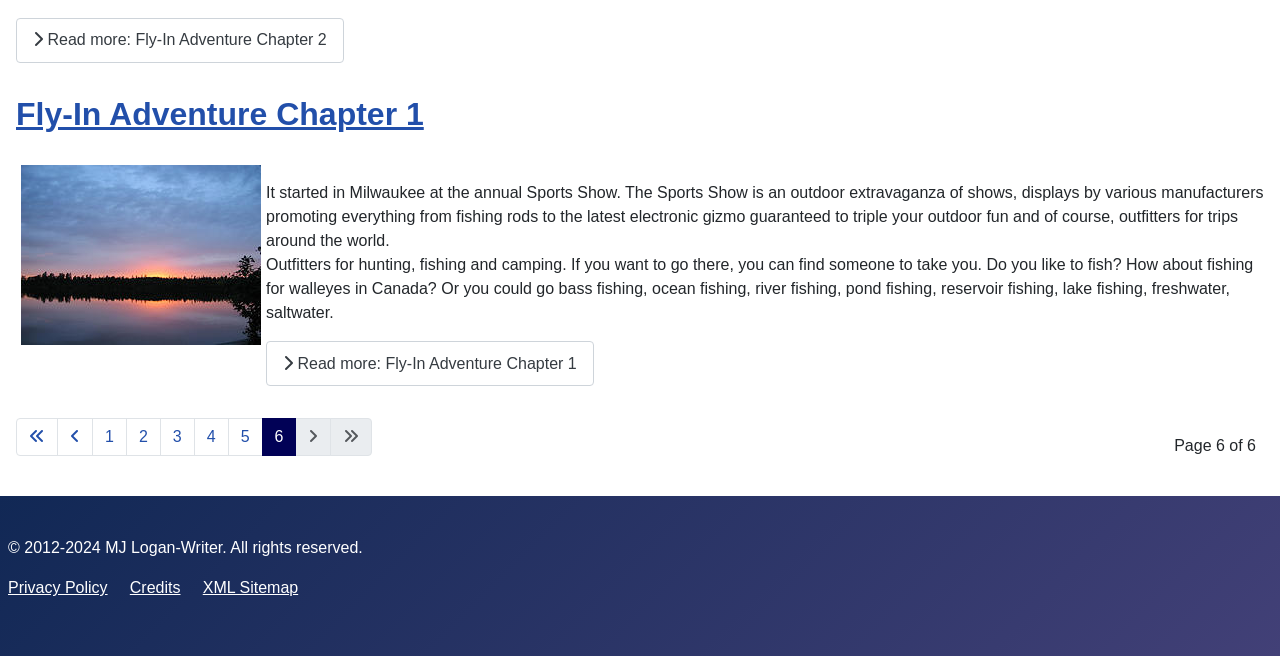Specify the bounding box coordinates for the region that must be clicked to perform the given instruction: "View Fly-In Adventure Chapter 1".

[0.012, 0.146, 0.331, 0.201]